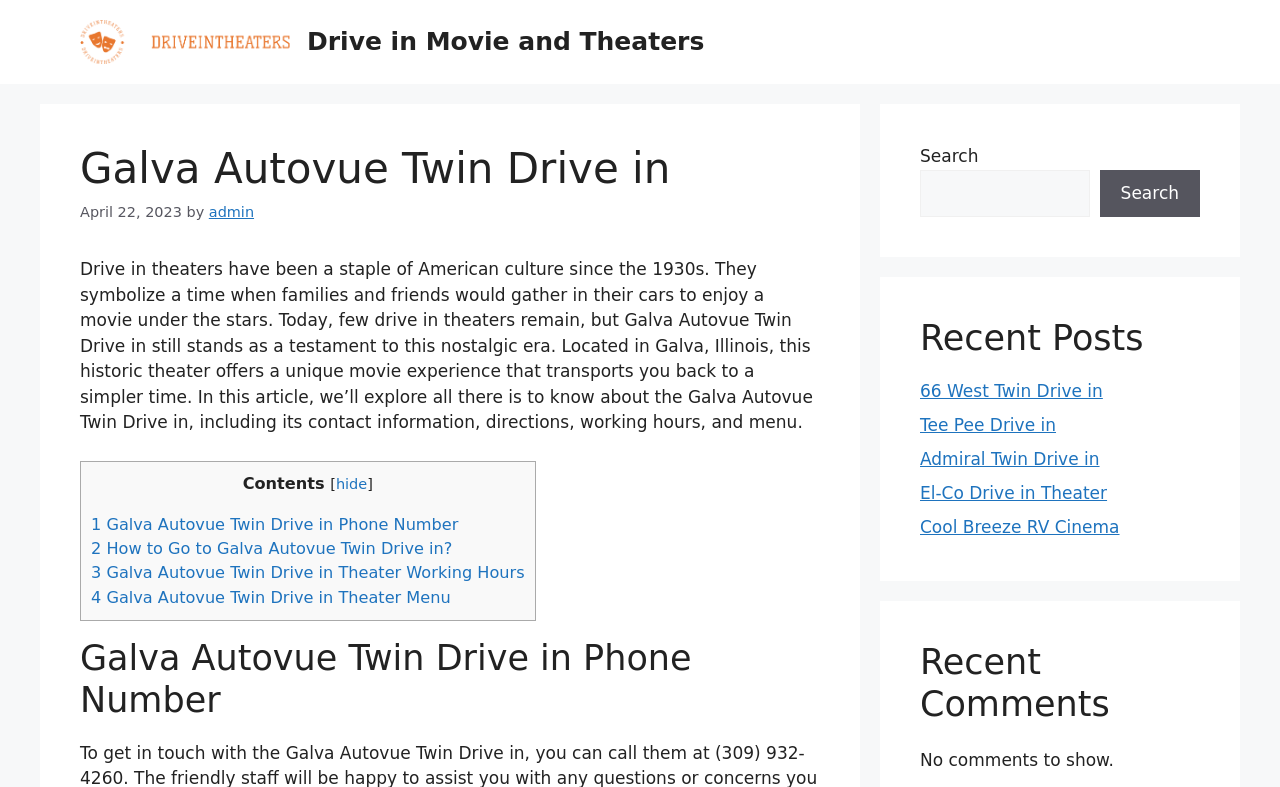Please examine the image and answer the question with a detailed explanation:
What is the topic of the article?

I inferred the topic of the article by reading the introductory paragraph, which mentions that drive-in theaters have been a staple of American culture since the 1930s and that the Galva Autovue Twin Drive in is a historic theater that offers a unique movie experience.